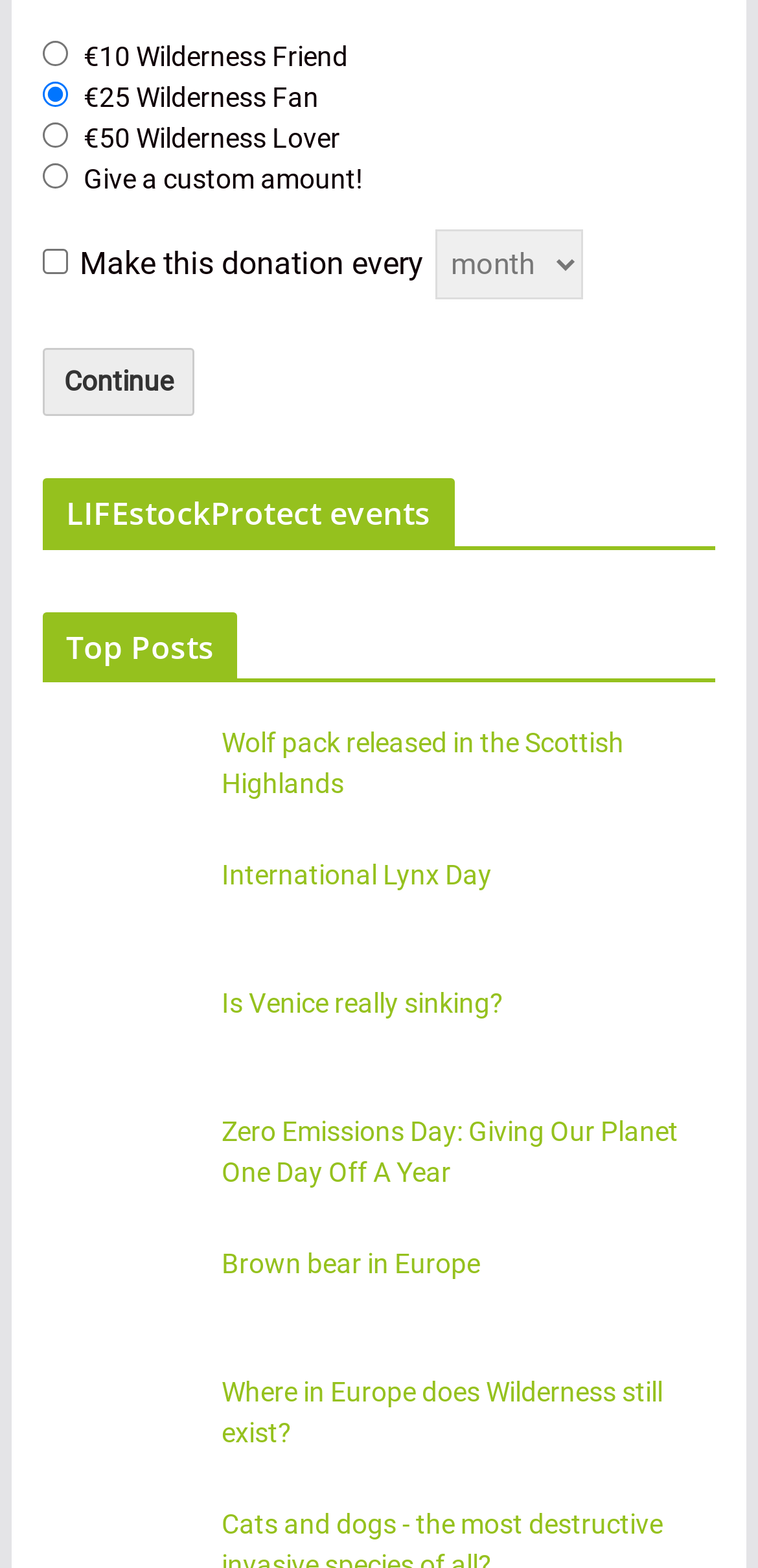Determine the coordinates of the bounding box for the clickable area needed to execute this instruction: "Read the recent post about Black Belt Mindset".

None